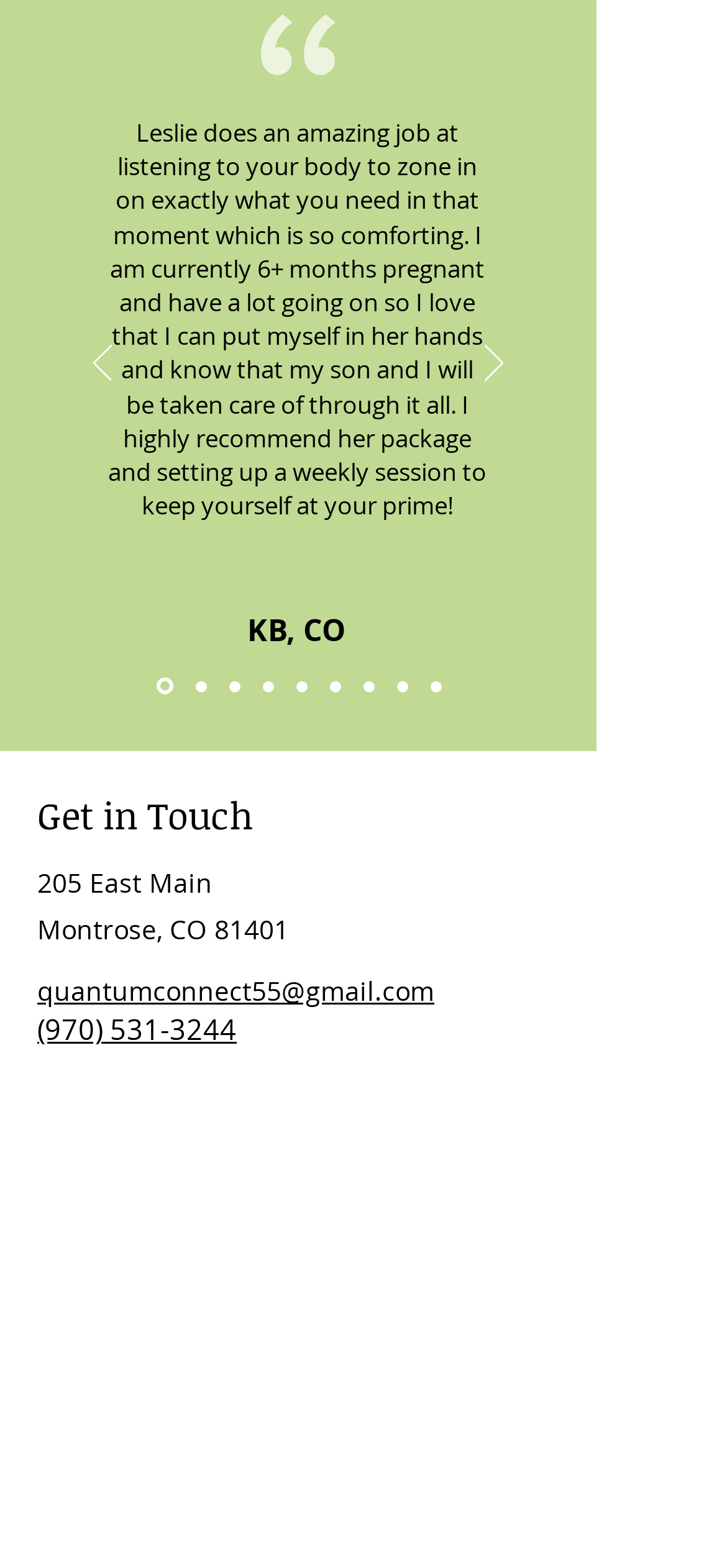Determine the bounding box coordinates of the clickable region to carry out the instruction: "Click the 'quantumconnect55@gmail.com' email link".

[0.051, 0.62, 0.597, 0.644]